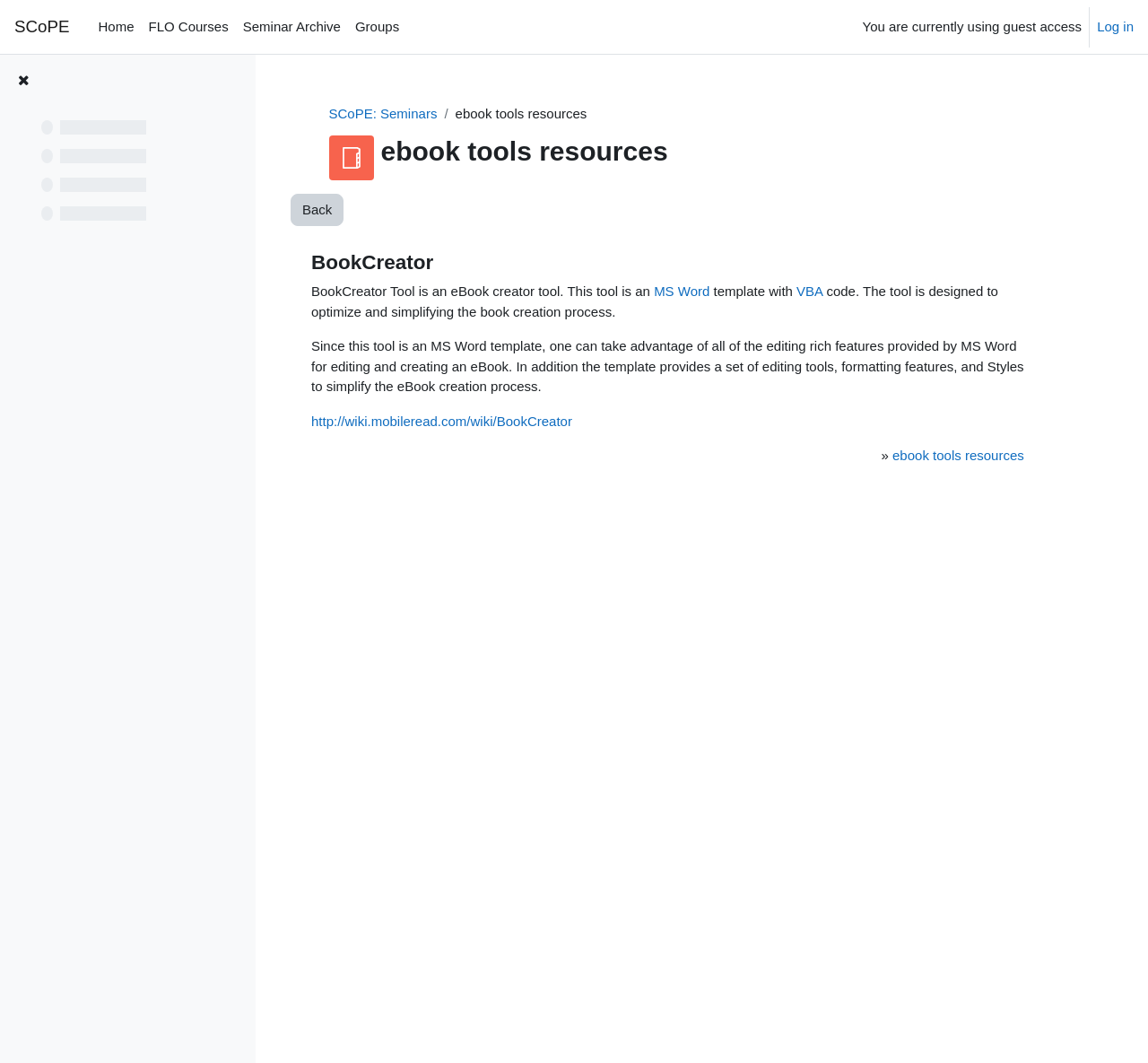Determine the bounding box coordinates of the region I should click to achieve the following instruction: "Click on the 'ebook tools resources' link". Ensure the bounding box coordinates are four float numbers between 0 and 1, i.e., [left, top, right, bottom].

[0.777, 0.421, 0.892, 0.435]